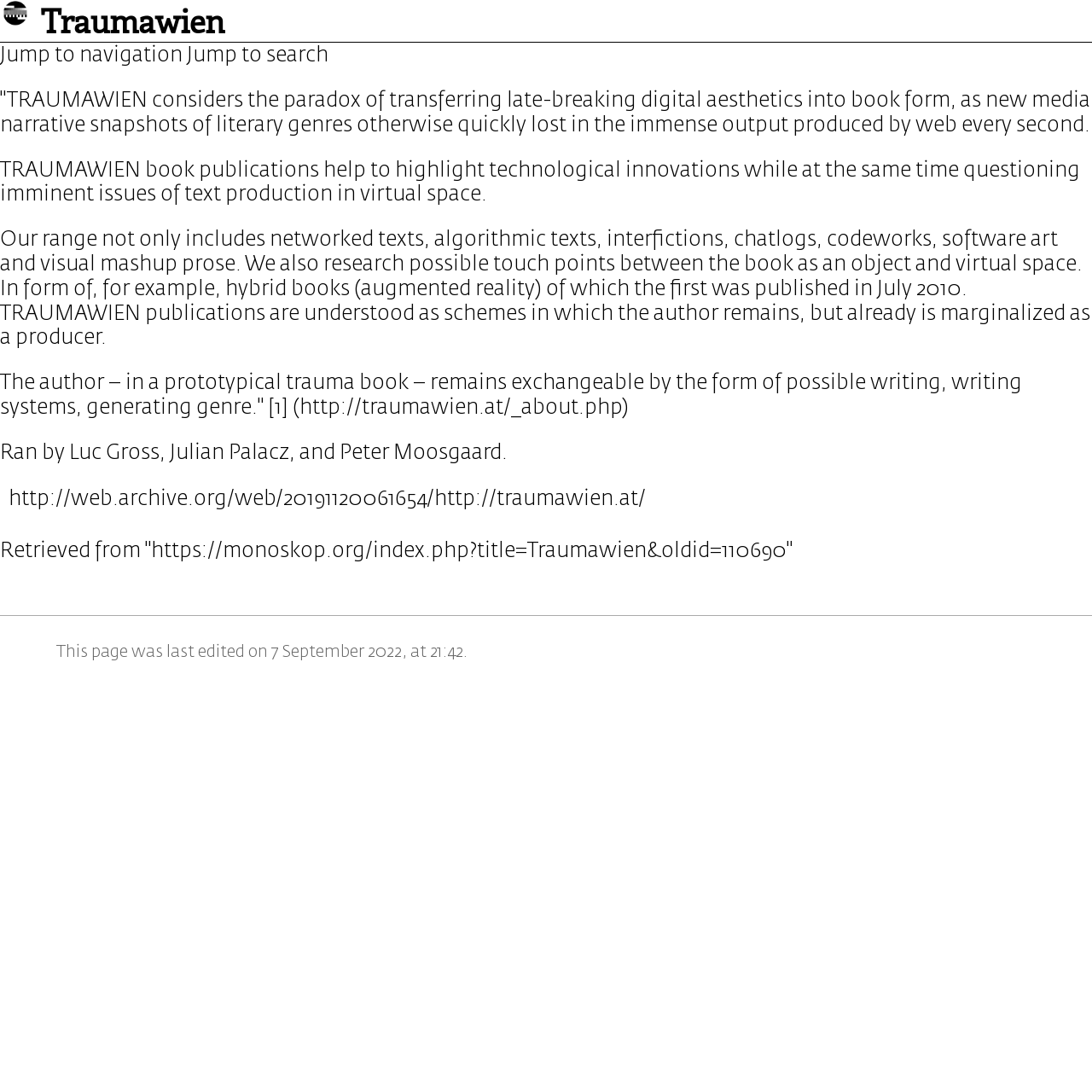Specify the bounding box coordinates of the element's area that should be clicked to execute the given instruction: "View the original wiki page". The coordinates should be four float numbers between 0 and 1, i.e., [left, top, right, bottom].

[0.138, 0.495, 0.72, 0.514]